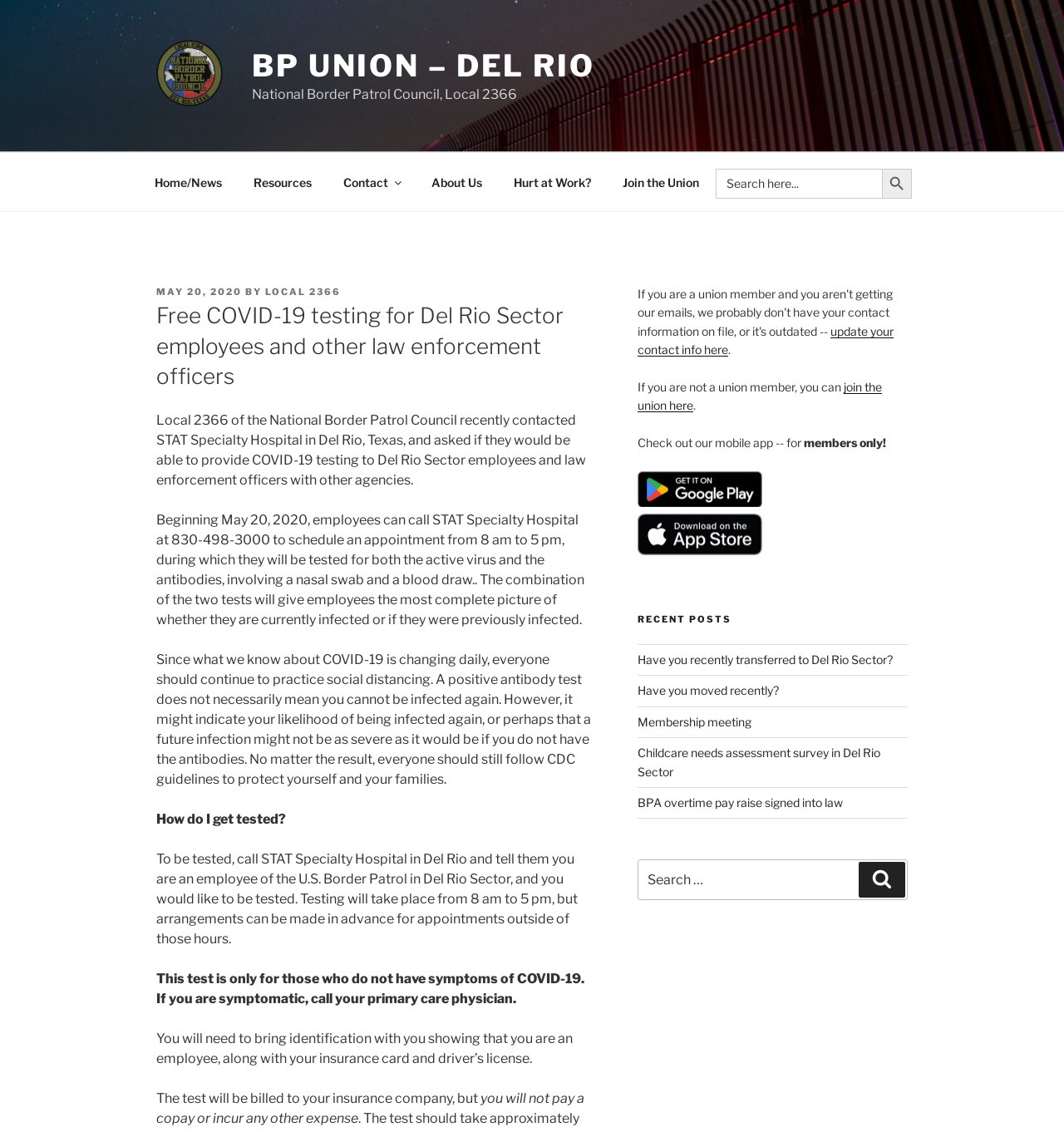How many recent posts are listed?
Using the information from the image, give a concise answer in one word or a short phrase.

5